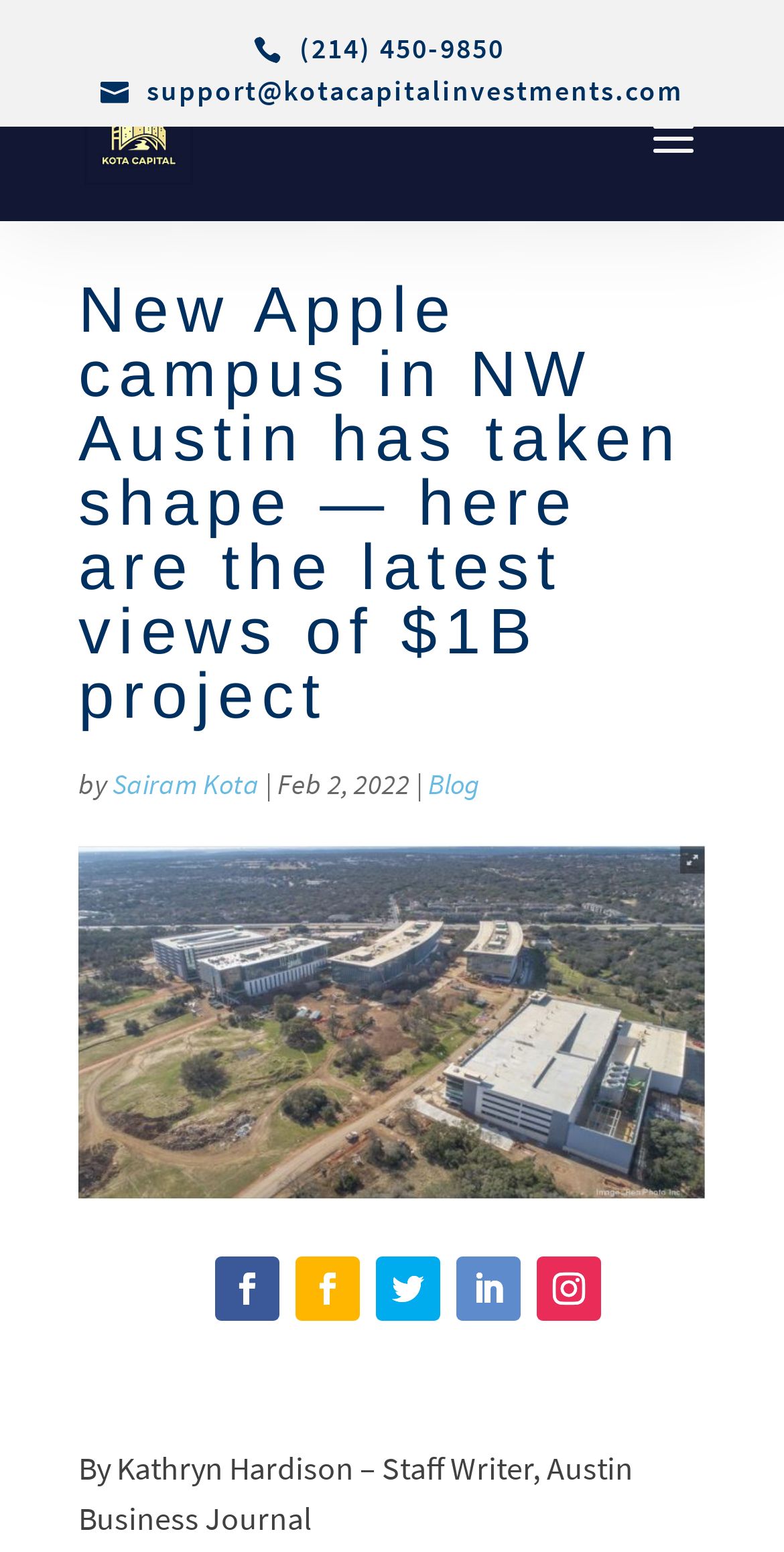Kindly determine the bounding box coordinates for the area that needs to be clicked to execute this instruction: "view the latest news".

[0.1, 0.179, 0.9, 0.482]